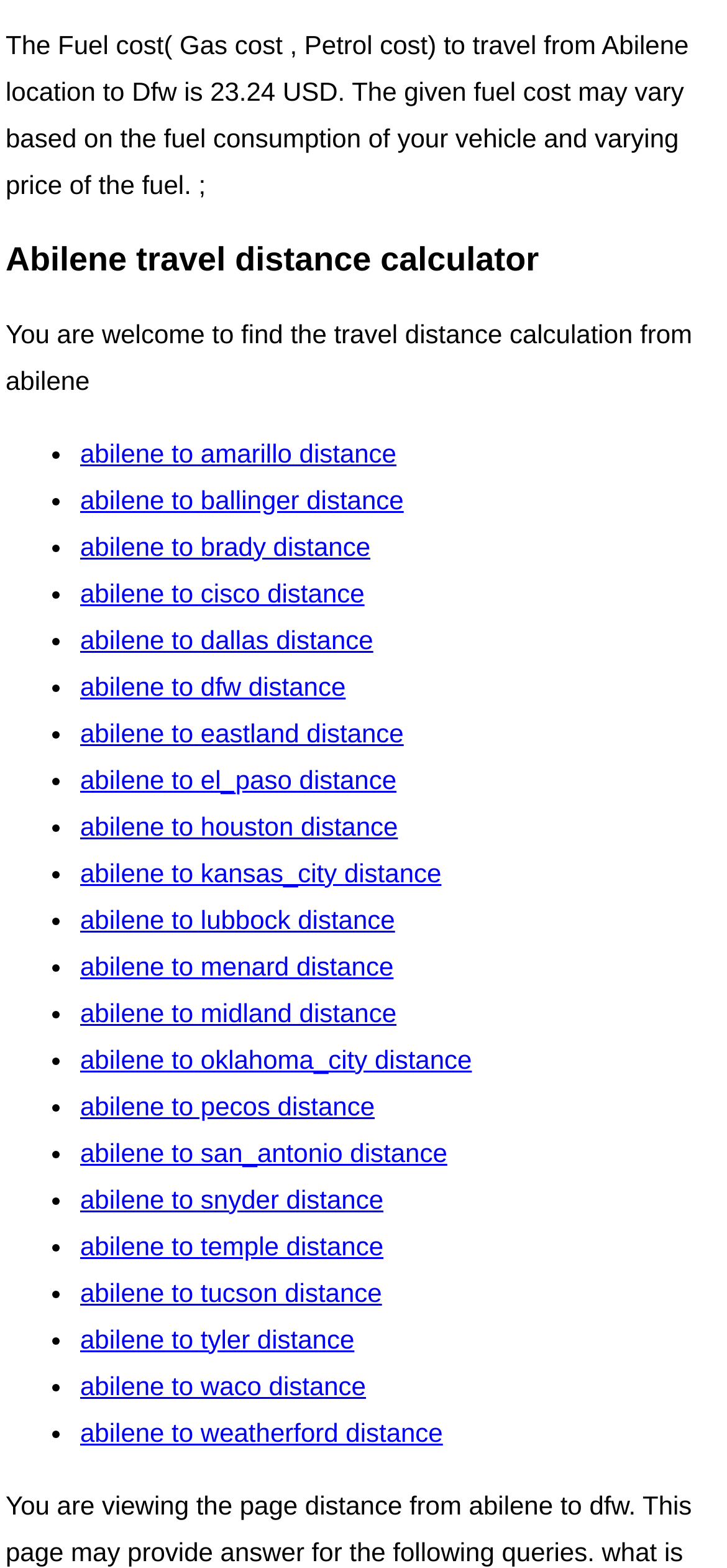Indicate the bounding box coordinates of the clickable region to achieve the following instruction: "find Abilene to Lubbock distance."

[0.11, 0.576, 0.543, 0.595]